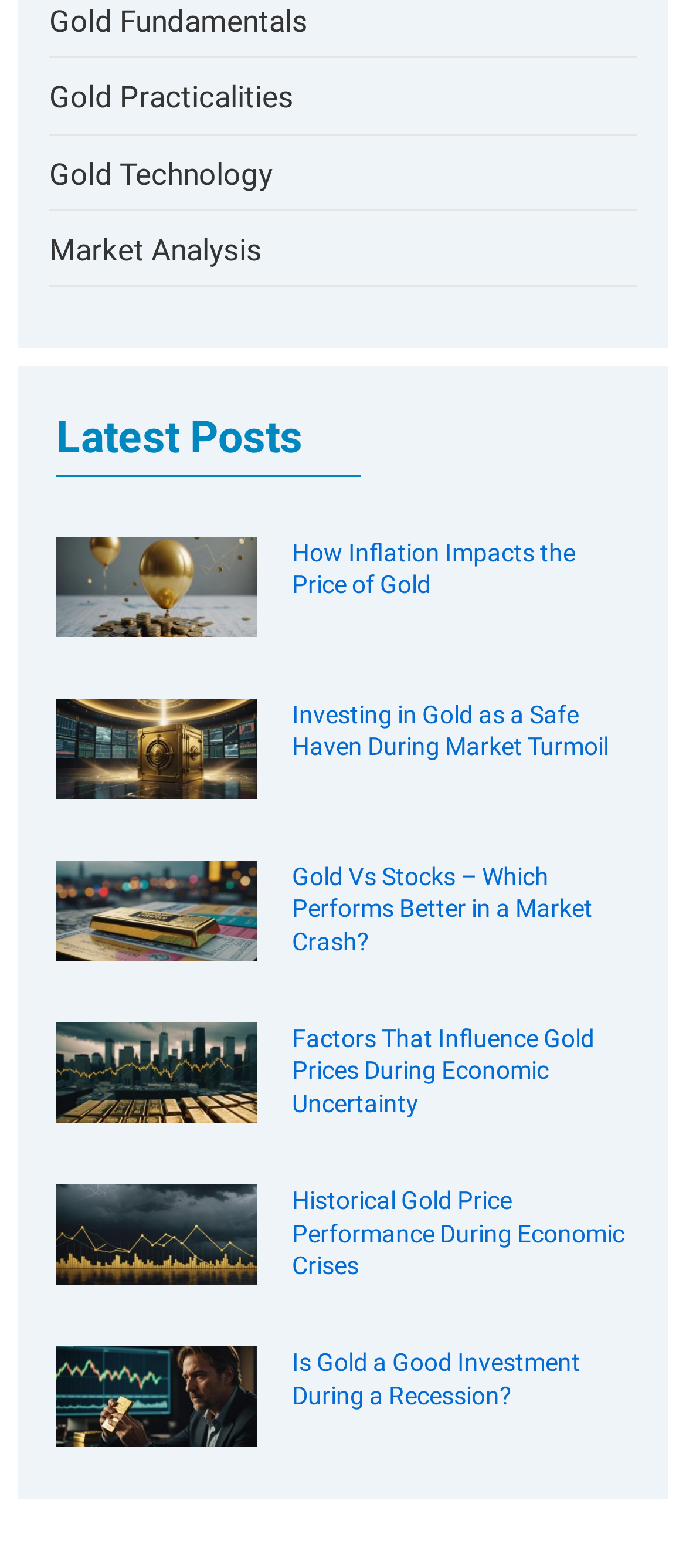Extract the bounding box of the UI element described as: "Gold Practicalities".

[0.072, 0.051, 0.428, 0.073]